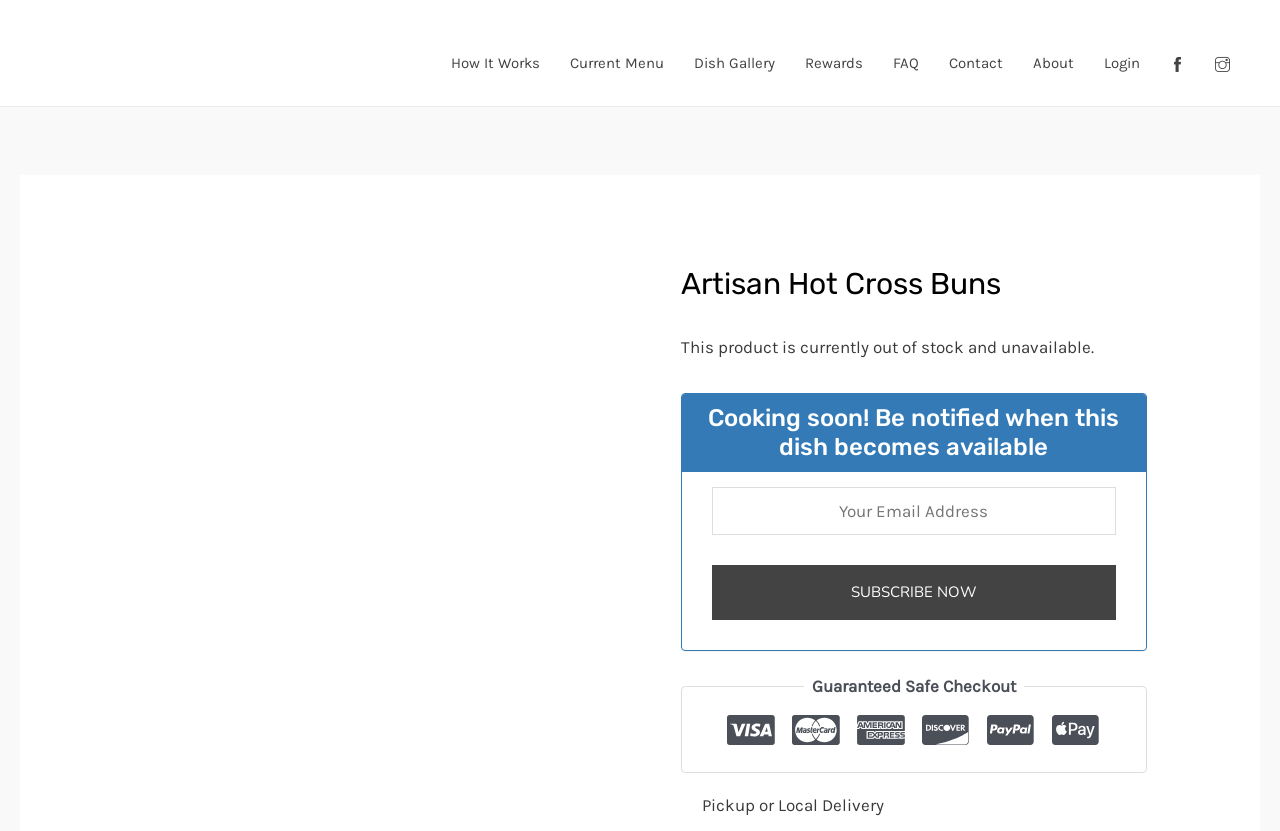Respond with a single word or phrase to the following question: What is the guarantee provided for checkout?

Safe checkout